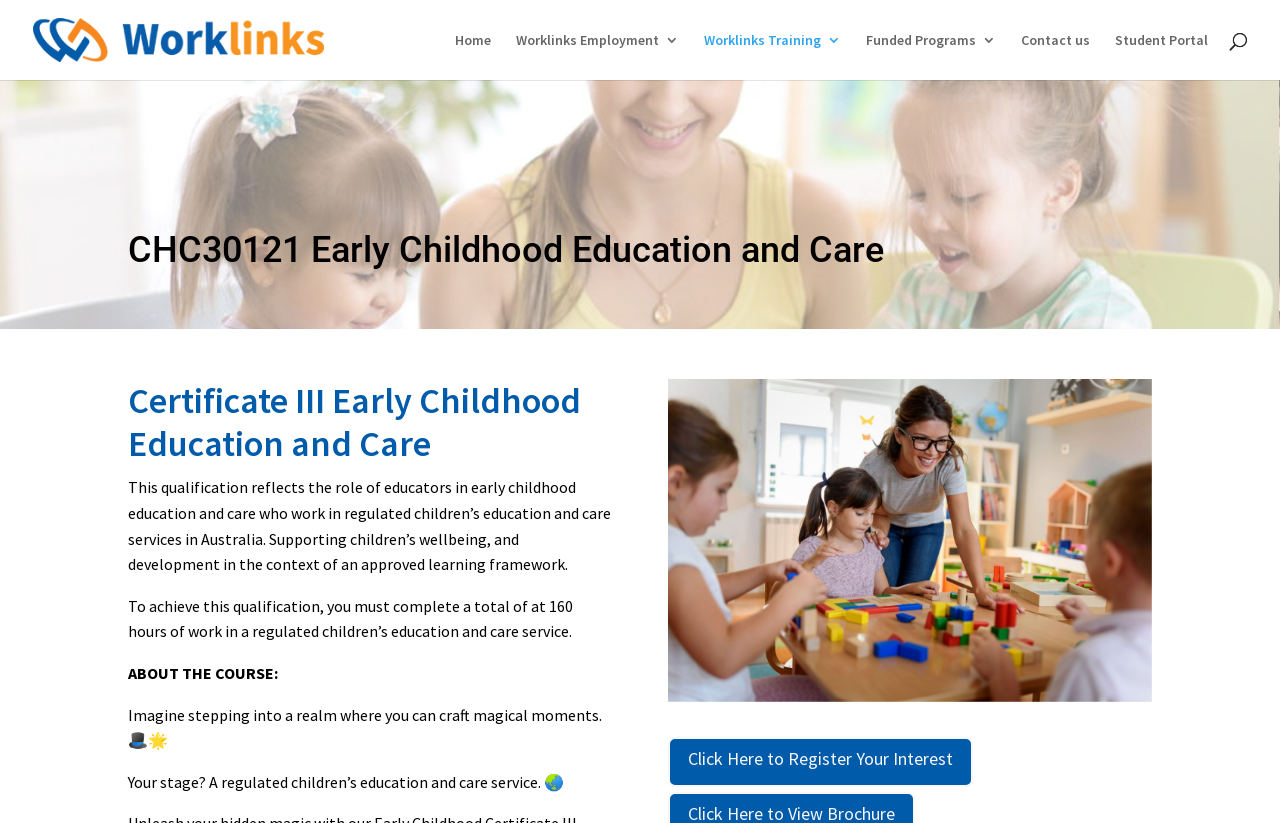Please use the details from the image to answer the following question comprehensively:
Where can you work after completing this course?

The webpage mentions that the course is for educators who work in regulated children's education and care services in Australia, implying that this is where you can work after completing the course.